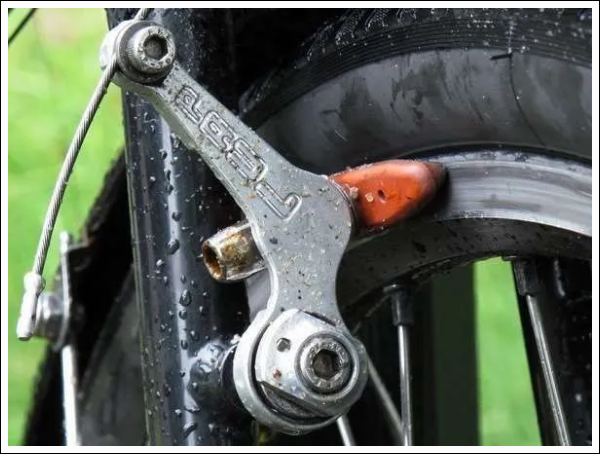Answer in one word or a short phrase: 
What is the color of the brake pad?

Orange